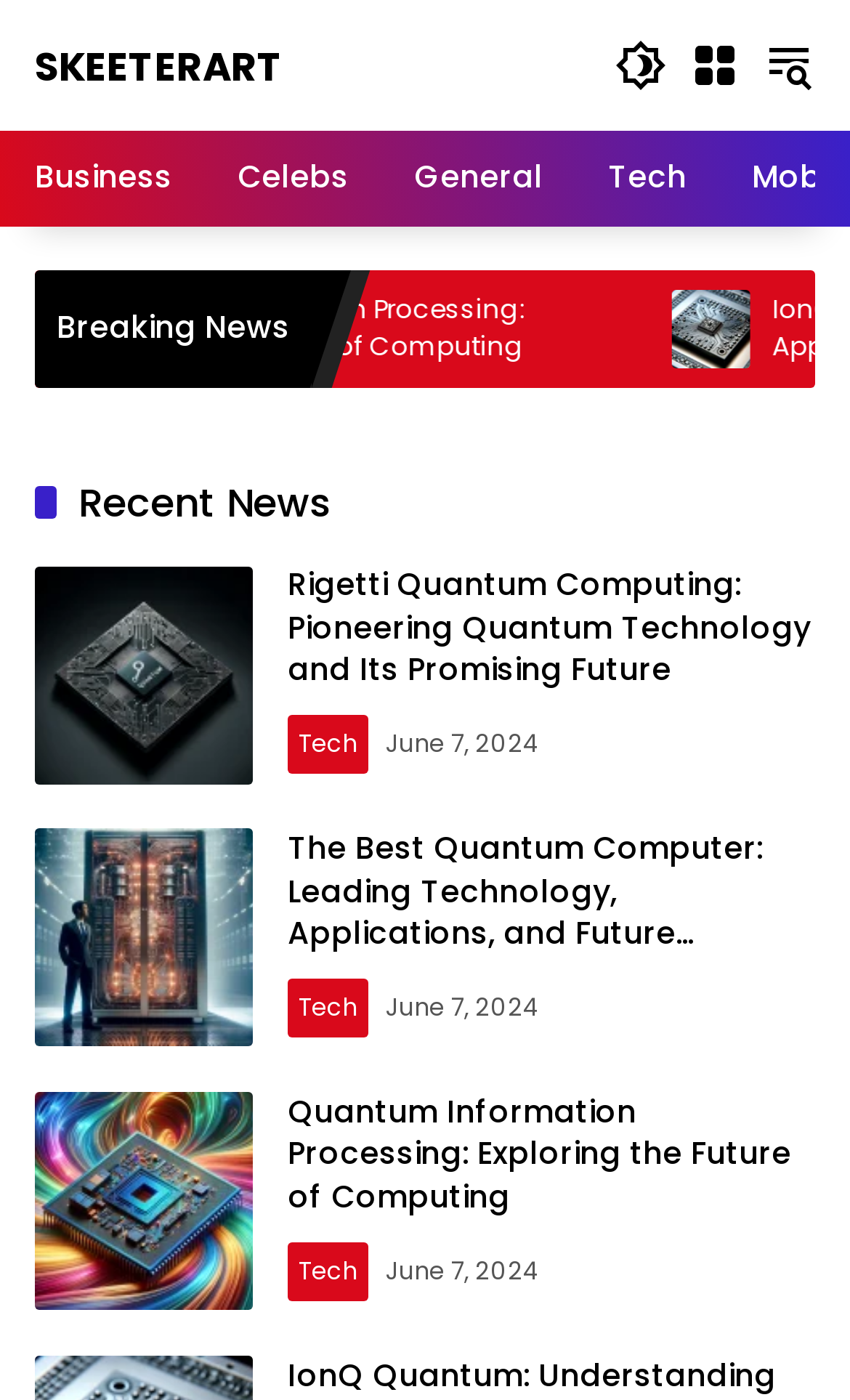Indicate the bounding box coordinates of the element that needs to be clicked to satisfy the following instruction: "Explore the Tech category". The coordinates should be four float numbers between 0 and 1, i.e., [left, top, right, bottom].

[0.715, 0.093, 0.808, 0.162]